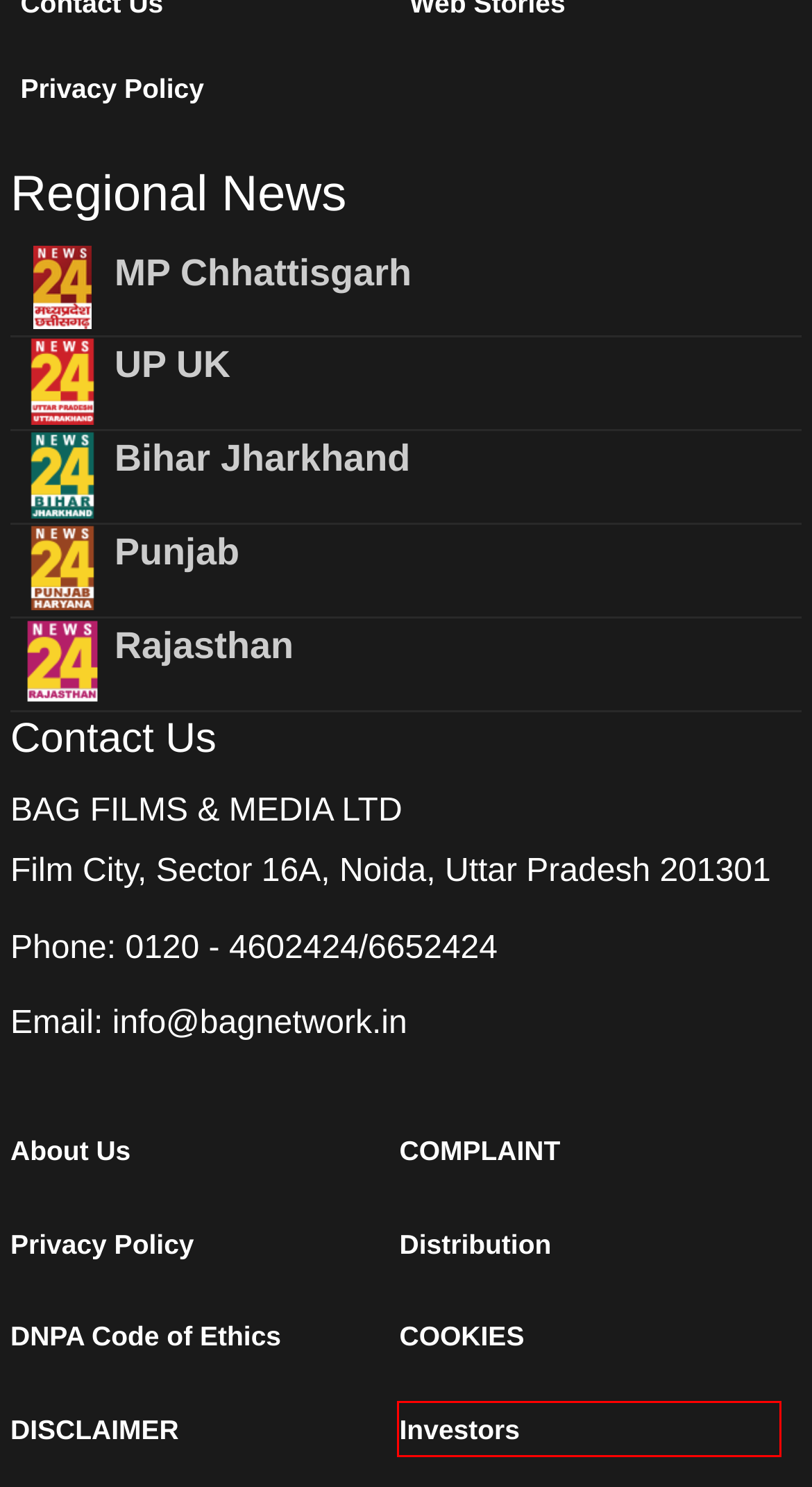Review the webpage screenshot and focus on the UI element within the red bounding box. Select the best-matching webpage description for the new webpage that follows after clicking the highlighted element. Here are the candidates:
A. Business News Today: Latest Stock Market Updates, Commodities News, Govt. Schemes
B. COOKIES - News24
C. World News: International Affairs News, Breaking News Around The World
D. Trending News: Trending Viral News, Trending Photos, & Videos | News24
E. Affordable 7 Seater Car from Tata, Mahindra, Maruti: Know All Now!
F. Privacy Policy - News24
G. Assembly Election 2023 - News24
H. Investors - News24

H